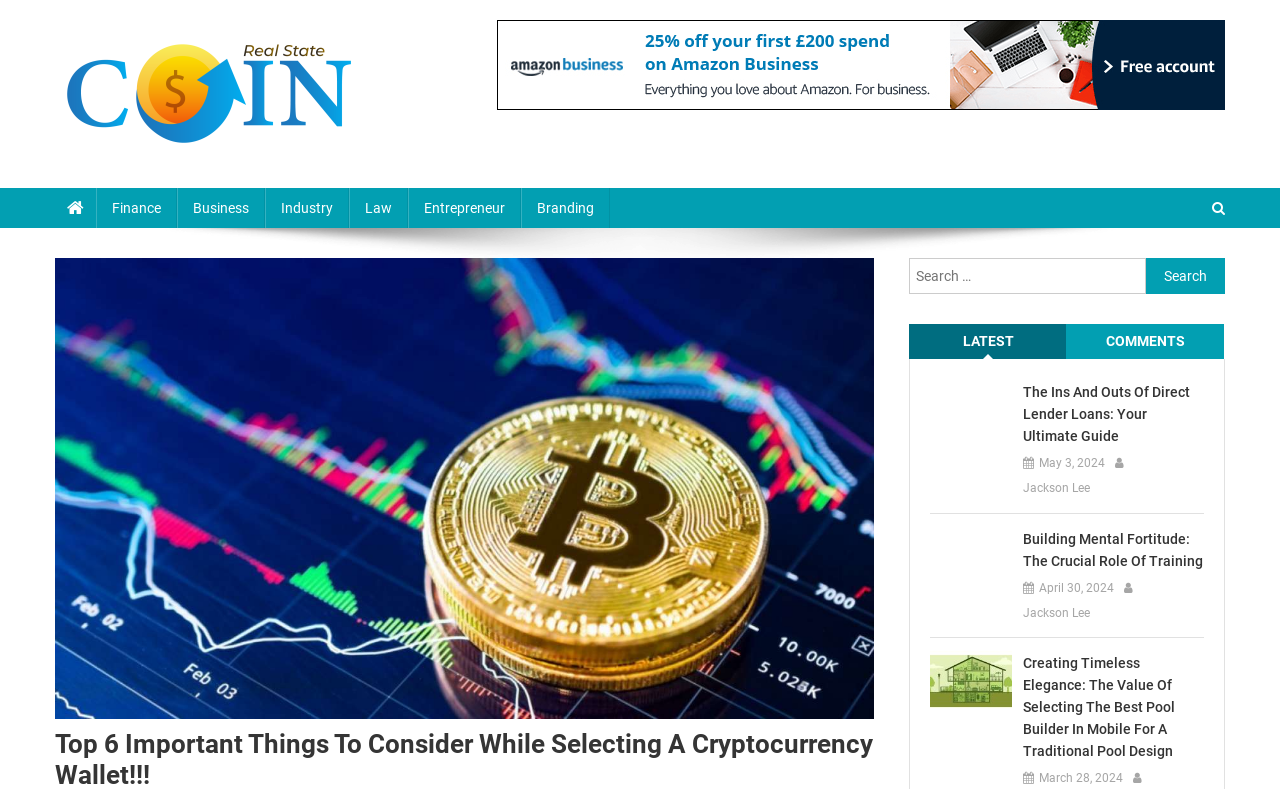Please find the bounding box for the UI element described by: "May 3, 2024May 3, 2024".

[0.812, 0.574, 0.863, 0.602]